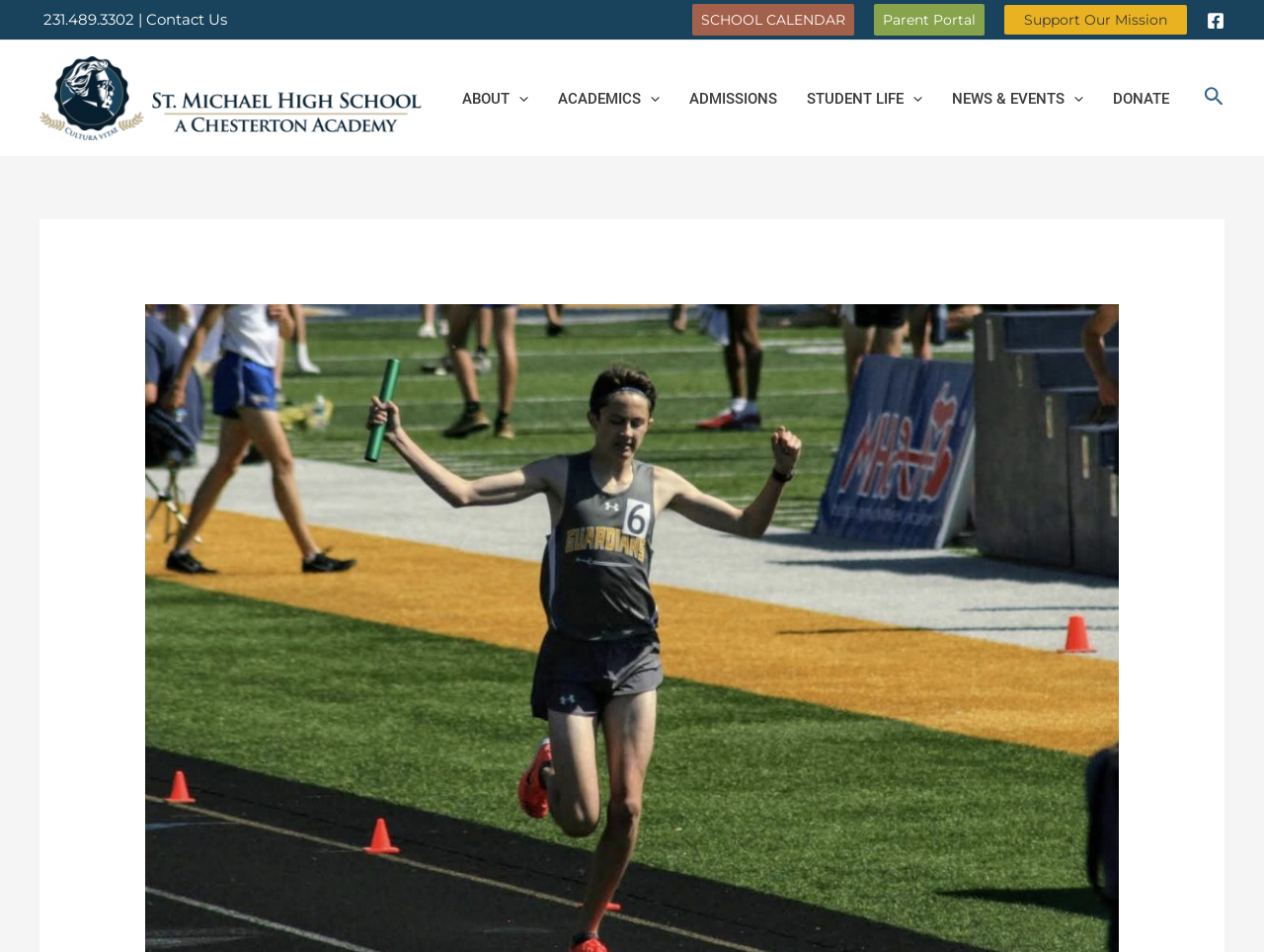Pinpoint the bounding box coordinates of the area that must be clicked to complete this instruction: "Support Our Mission".

[0.795, 0.005, 0.939, 0.036]